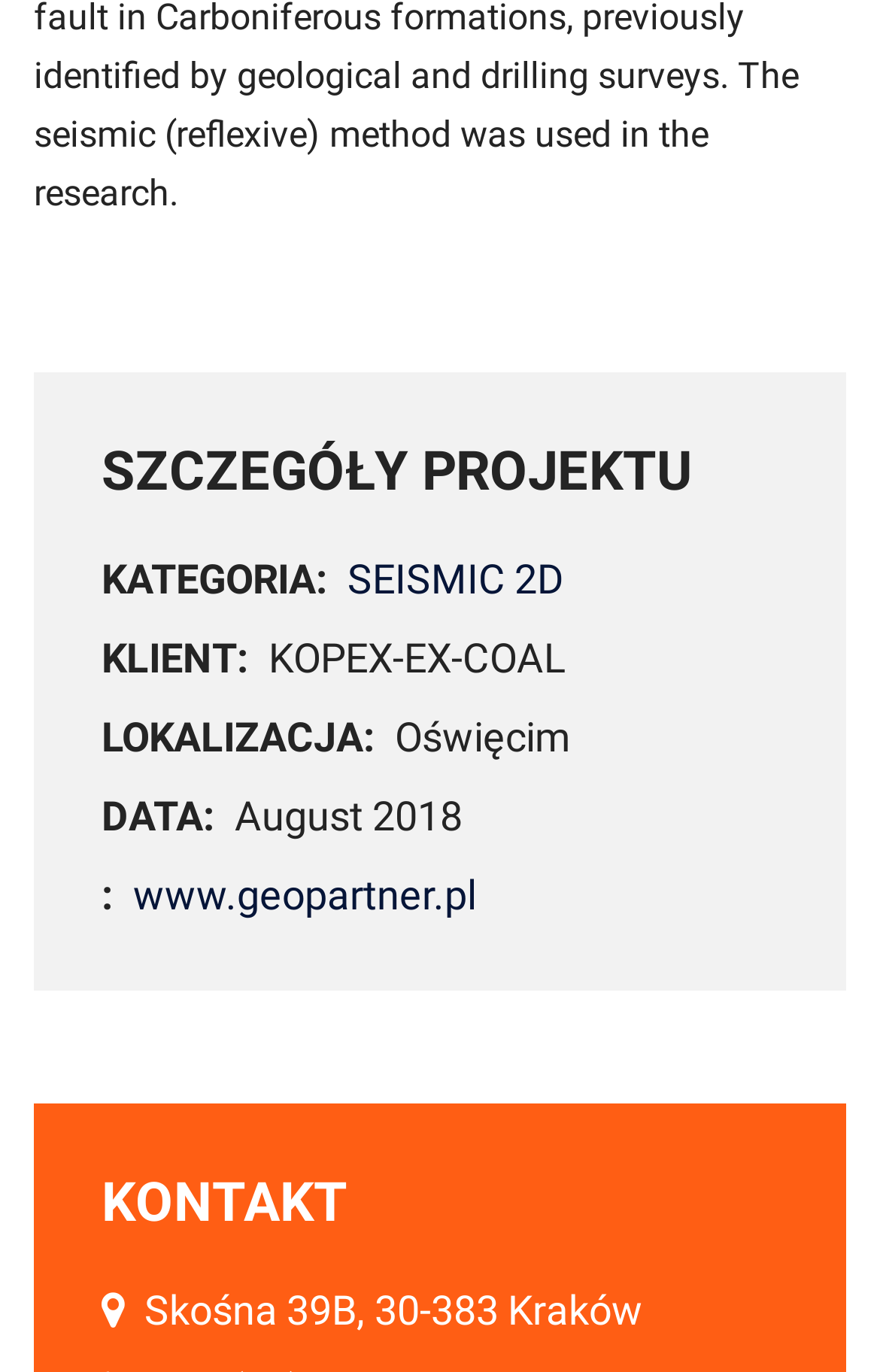Provide a brief response using a word or short phrase to this question:
What is the category of the project?

SEISMIC 2D